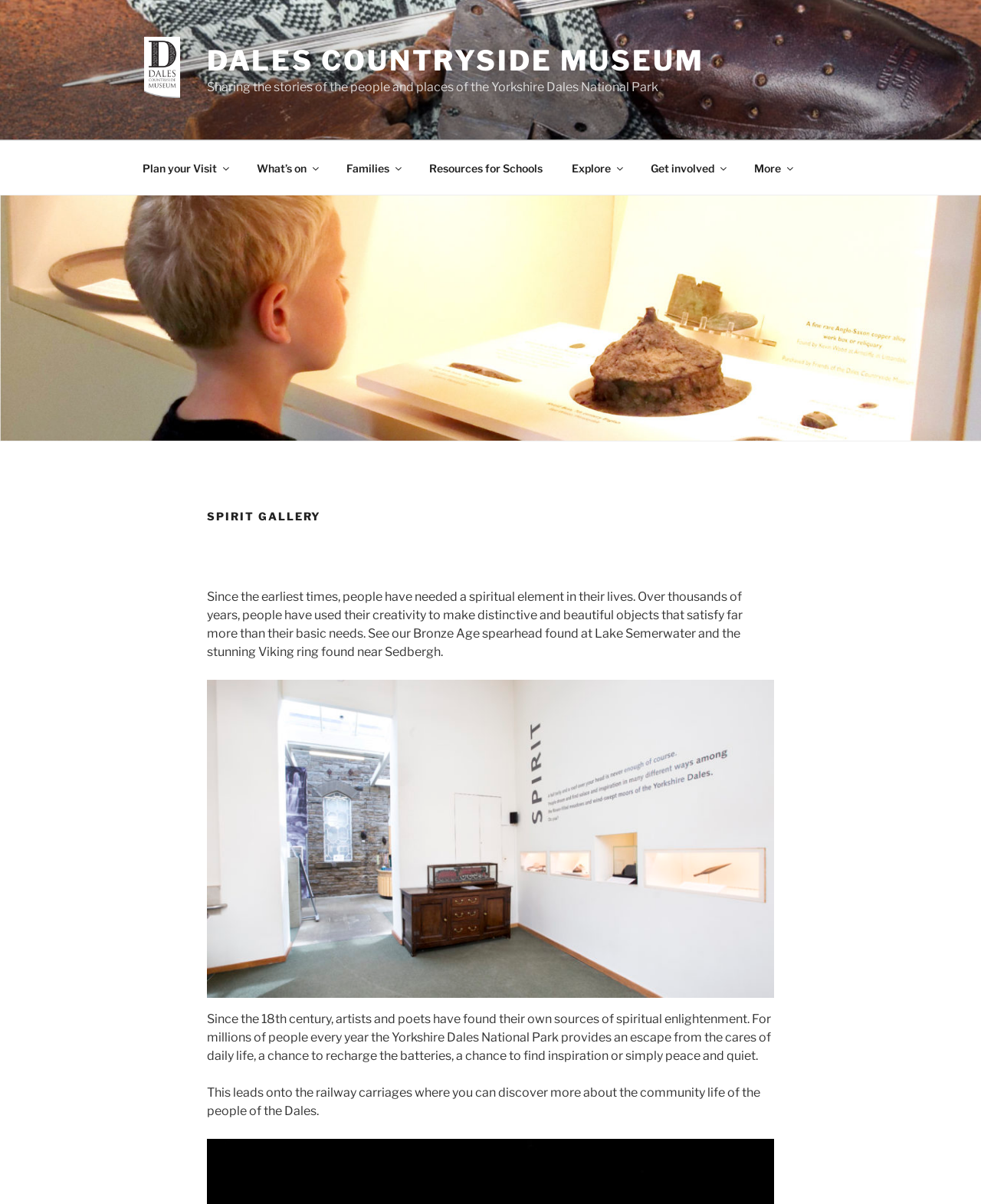What can be found at Lake Semerwater?
Based on the visual, give a brief answer using one word or a short phrase.

Bronze Age spearhead